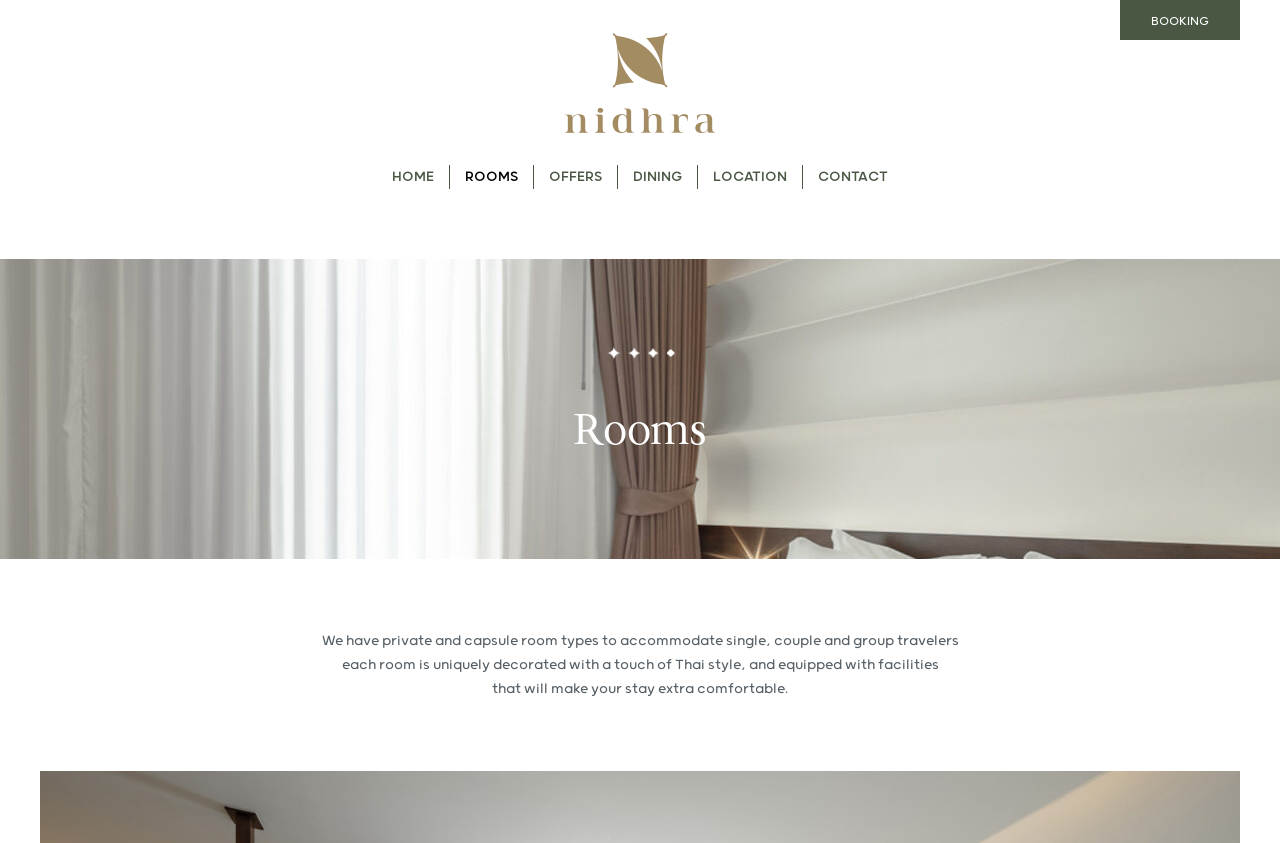Locate the bounding box coordinates of the clickable region necessary to complete the following instruction: "explore ROOMS". Provide the coordinates in the format of four float numbers between 0 and 1, i.e., [left, top, right, bottom].

[0.352, 0.196, 0.416, 0.224]